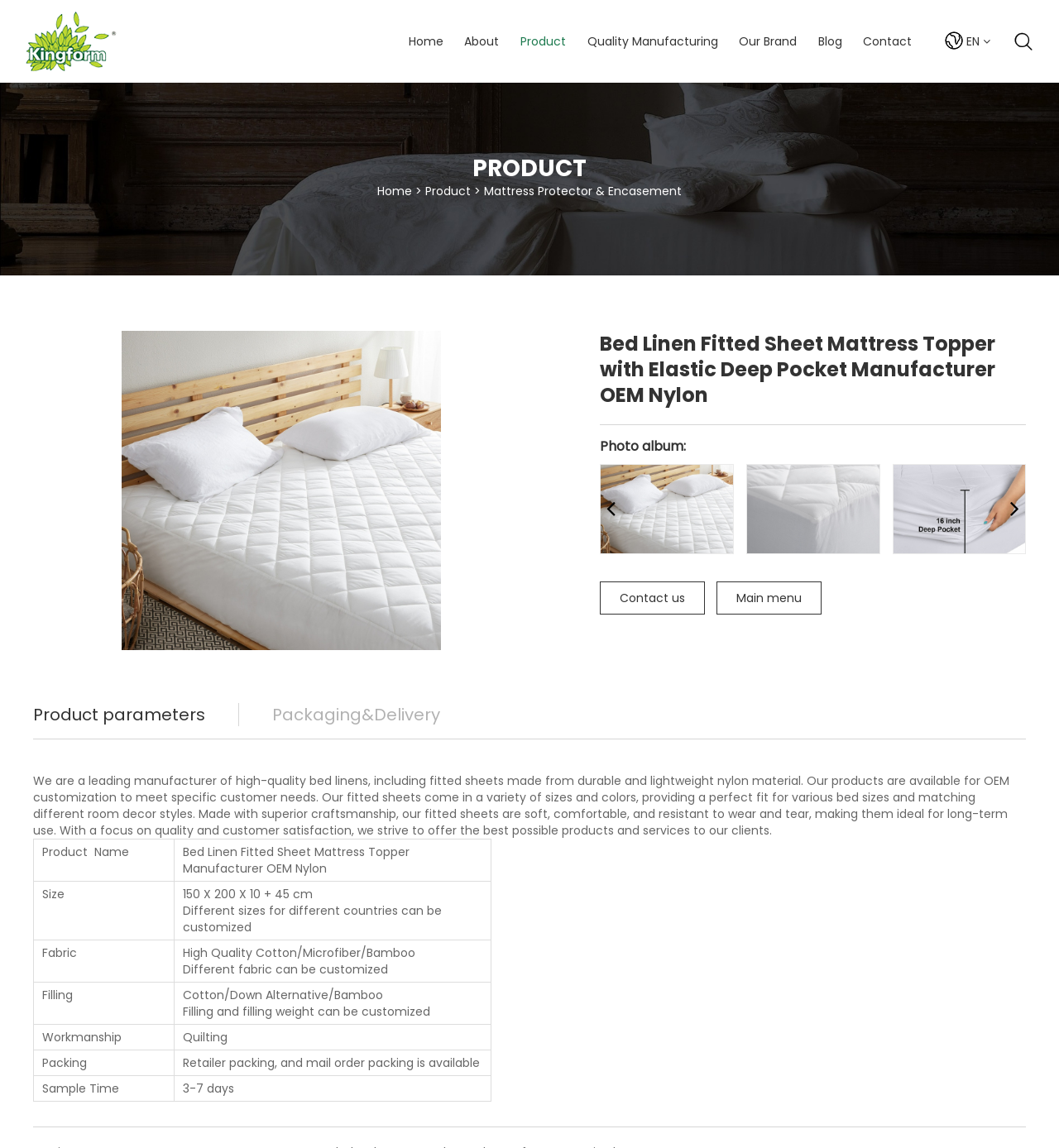Give a comprehensive overview of the webpage, including key elements.

This webpage is about a bed linen fitted sheet manufacturer that offers OEM customization. At the top, there is a heading with the company name "Bed Linen Fitted Sheet Manufacturer OEM Nylon - Kingform". Below it, there are several links to different sections of the website, including "Home", "About", "Product", "Quality Manufacturing", "Our Brand", "Blog", and "Contact". 

To the right of these links, there is a small image with a flag icon, indicating a language selection option. Above this section, there is a large banner image that spans the entire width of the page.

Below the navigation links, there are three sections with the heading "PRODUCT". Each section has links to "Home", "Product", and "Mattress Protector & Encasement". 

Following these sections, there is a large image showcasing a bed linen fitted sheet. Below the image, there is a heading "Bed Linen Fitted Sheet Mattress Topper with Elastic Deep Pocket Manufacturer OEM Nylon" and a subheading "Photo album:". This is followed by a row of three images, which appear to be a photo album or gallery. There are also buttons to navigate to the next or previous slide.

On the left side of the page, there is a section with a heading "Product parameters" and links to "Contact us" and "Main menu". Below this, there is a paragraph of text describing the company's products and services, including their focus on quality and customer satisfaction.

Further down, there is a table with product details, including product name, size, fabric, filling, workmanship, packing, and sample time. The table has multiple rows, each with specific information about the product.

Overall, this webpage appears to be a product page for a bed linen fitted sheet manufacturer, showcasing their products and services, as well as providing detailed product information.